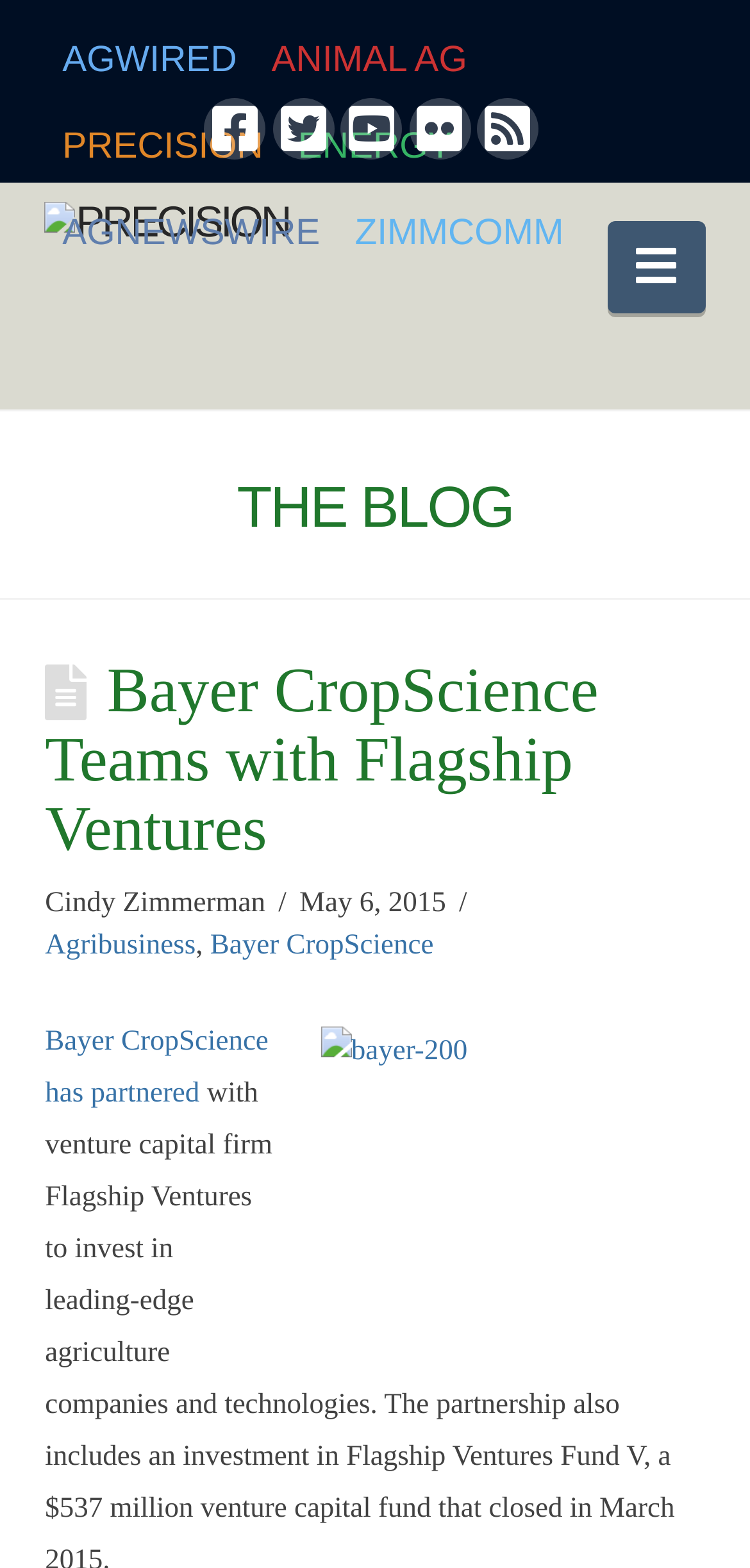Answer briefly with one word or phrase:
What is the category of the blog post?

Agribusiness